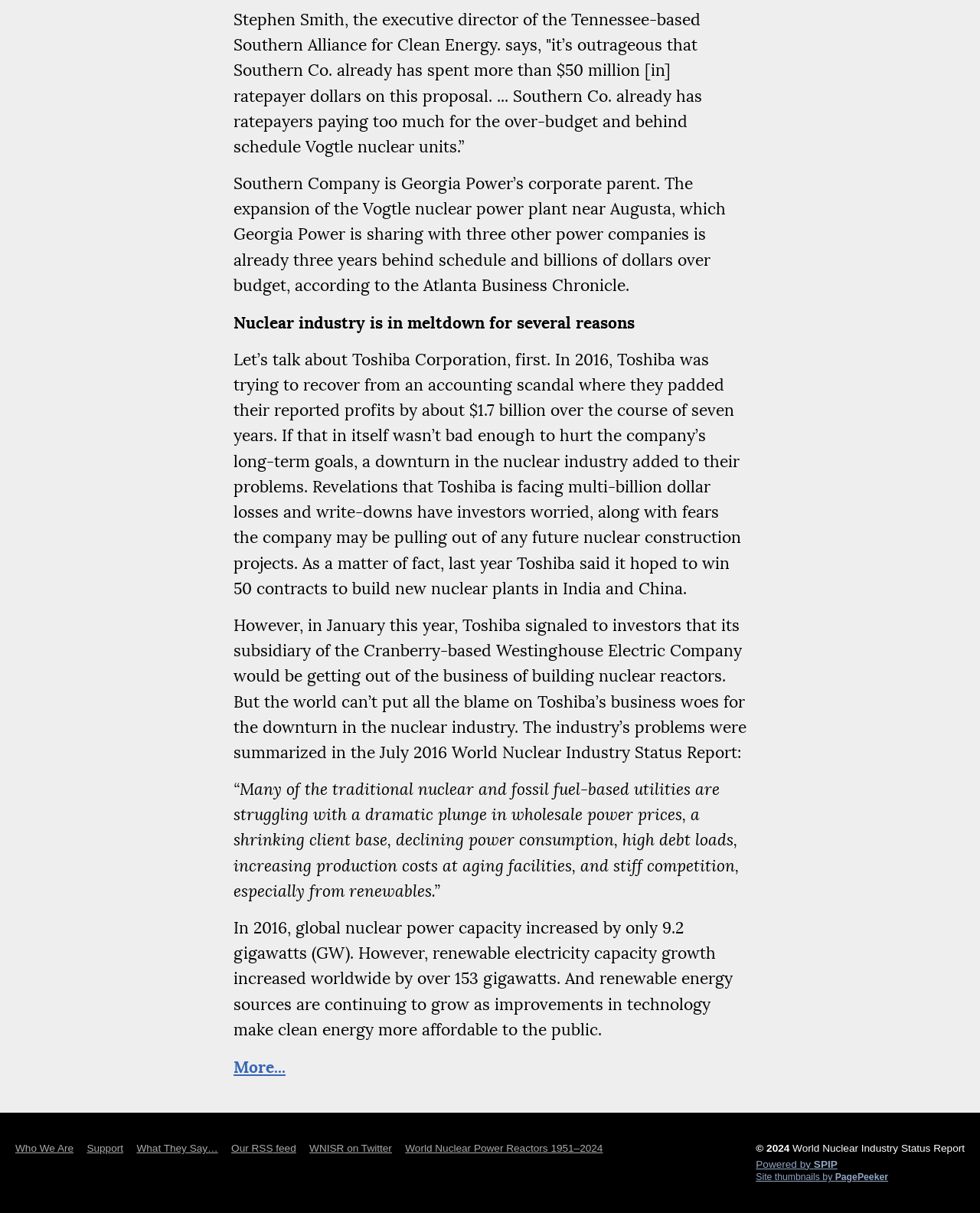Refer to the element description Site thumbnails by PagePeeker and identify the corresponding bounding box in the screenshot. Format the coordinates as (top-left x, top-left y, bottom-right x, bottom-right y) with values in the range of 0 to 1.

[0.771, 0.967, 0.984, 0.974]